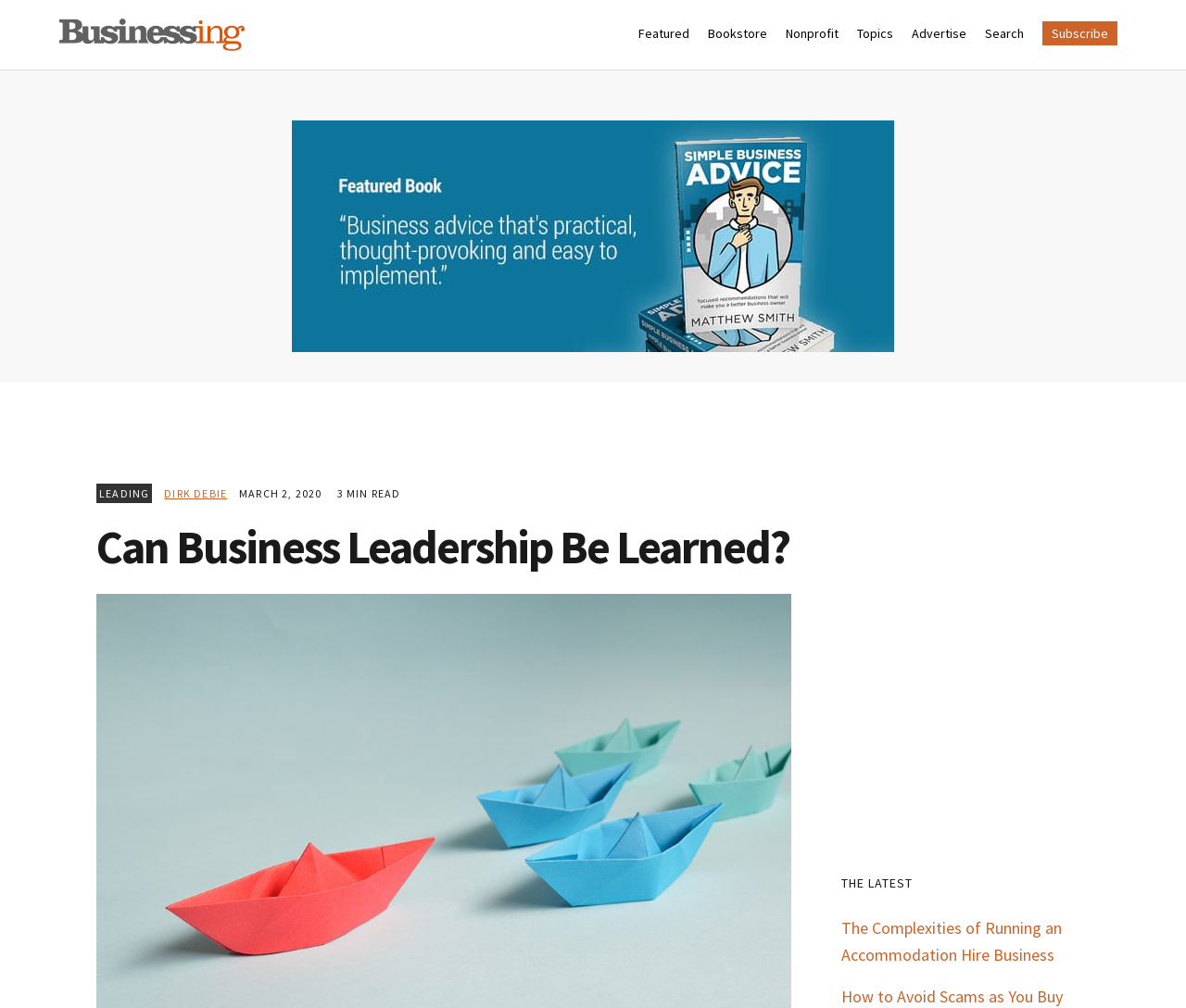Who is the author of the article?
Could you give a comprehensive explanation in response to this question?

The author of the article can be found below the title of the article, where it is written as a link 'DIRK DEBIE' with bounding box coordinates [0.138, 0.464, 0.192, 0.478].